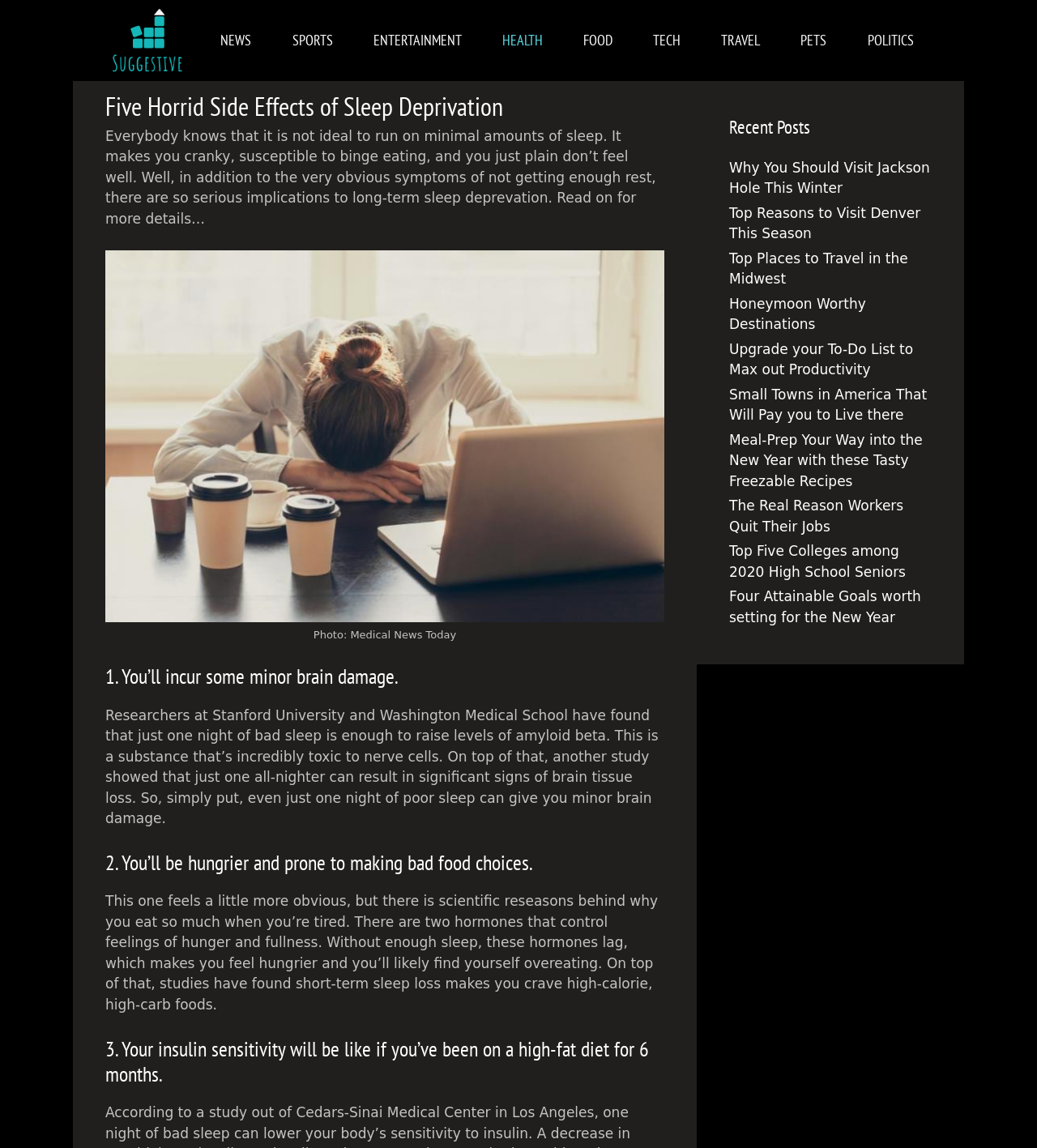Find the bounding box coordinates of the element to click in order to complete this instruction: "Visit the article about Why You Should Visit Jackson Hole This Winter". The bounding box coordinates must be four float numbers between 0 and 1, denoted as [left, top, right, bottom].

[0.703, 0.139, 0.897, 0.171]